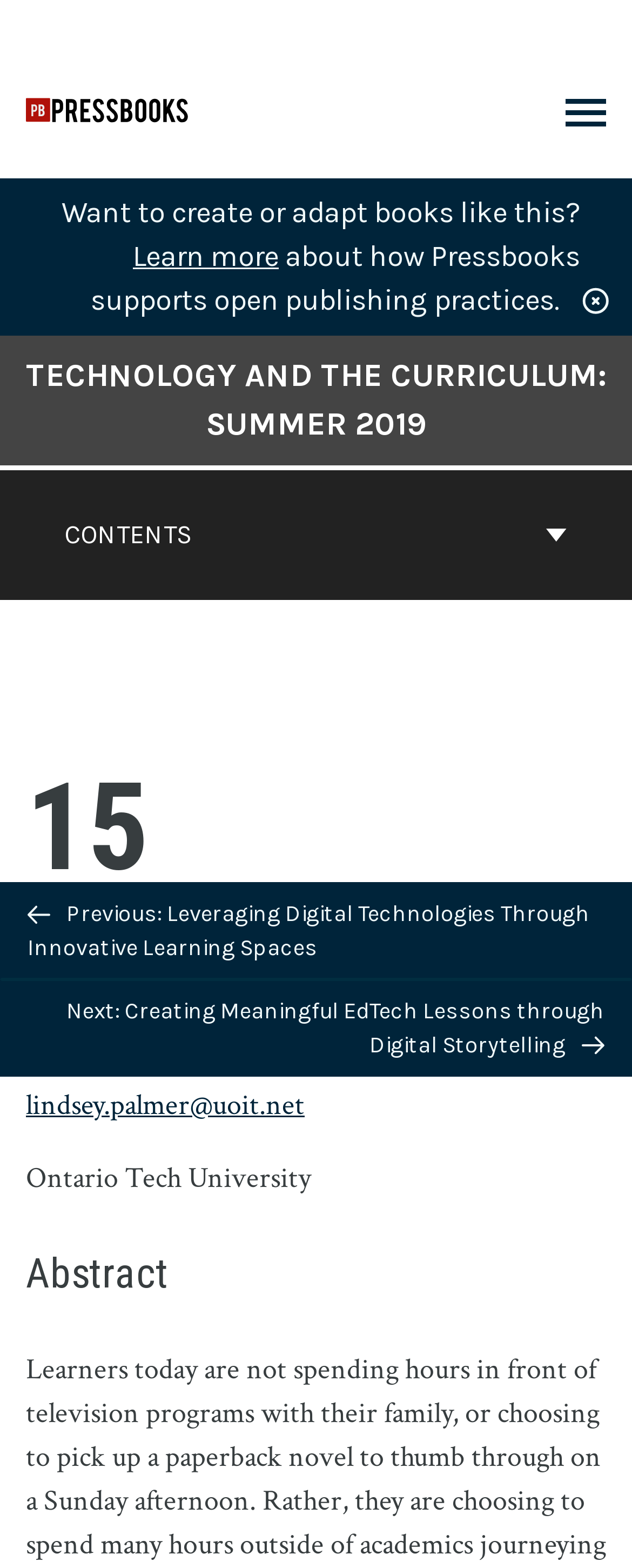Analyze the image and provide a detailed answer to the question: What is the name of the book?

I found a heading element with the text 'Go to the cover page of Technology and the Curriculum: Summer 2019', which suggests that this is the name of the book.